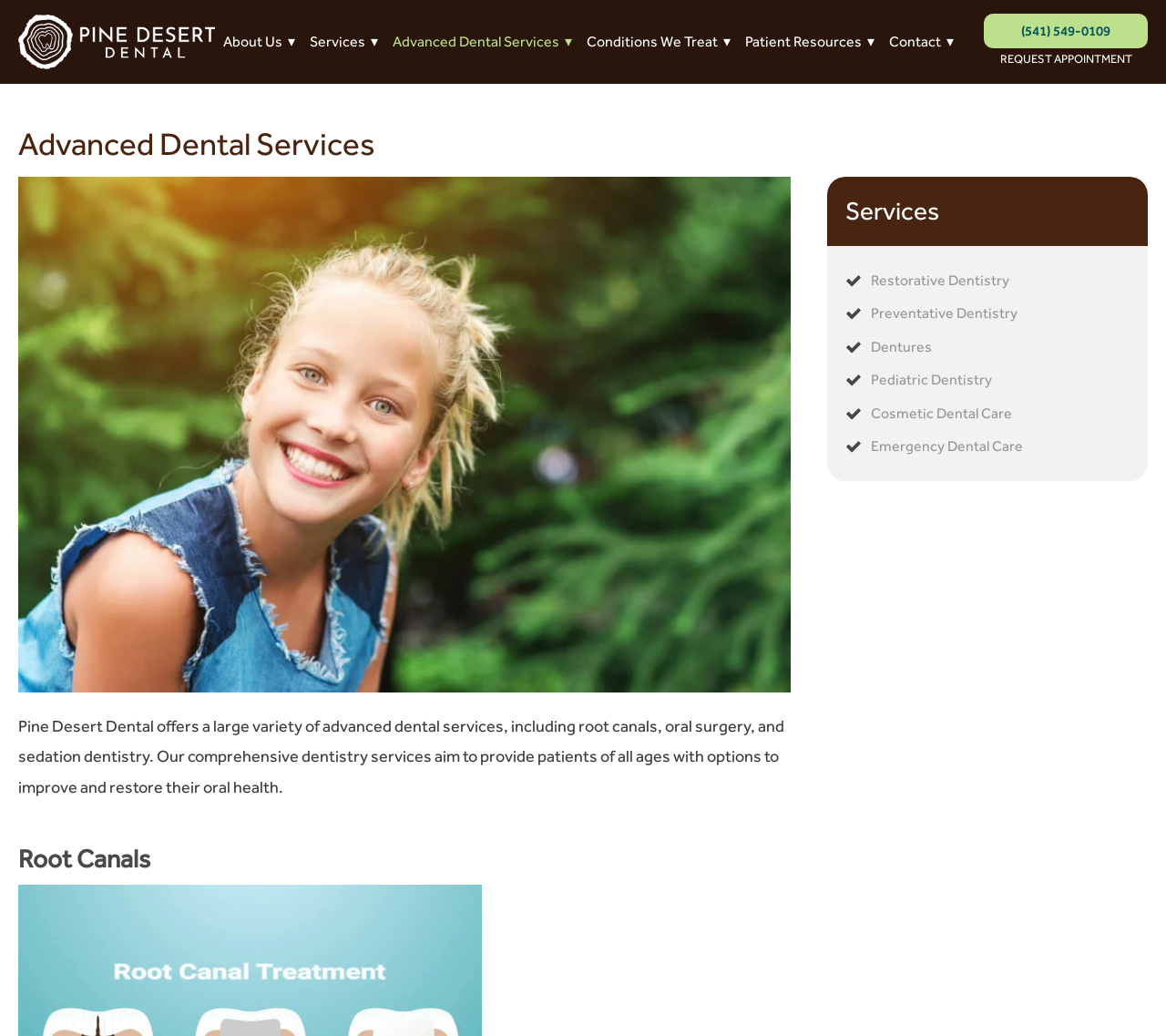What is the main service category that includes root canals?
Please answer the question with as much detail as possible using the screenshot.

I found the main service category by looking at the heading above the description of root canals, which is 'Advanced Dental Services'. This heading is above the text that mentions root canals, oral surgery, and sedation dentistry.